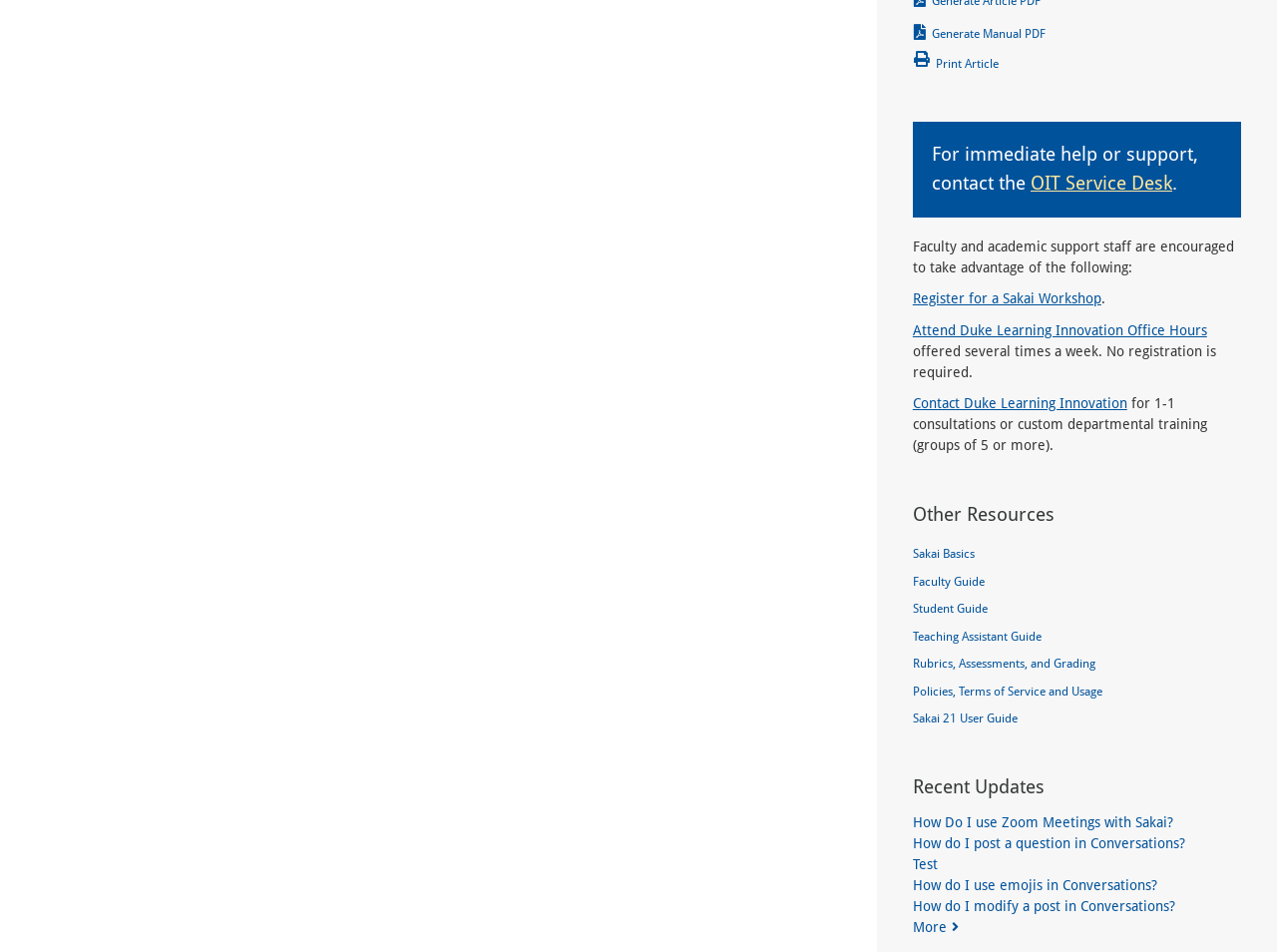Identify the bounding box for the UI element specified in this description: "Contact Duke Learning Innovation". The coordinates must be four float numbers between 0 and 1, formatted as [left, top, right, bottom].

[0.715, 0.415, 0.883, 0.432]